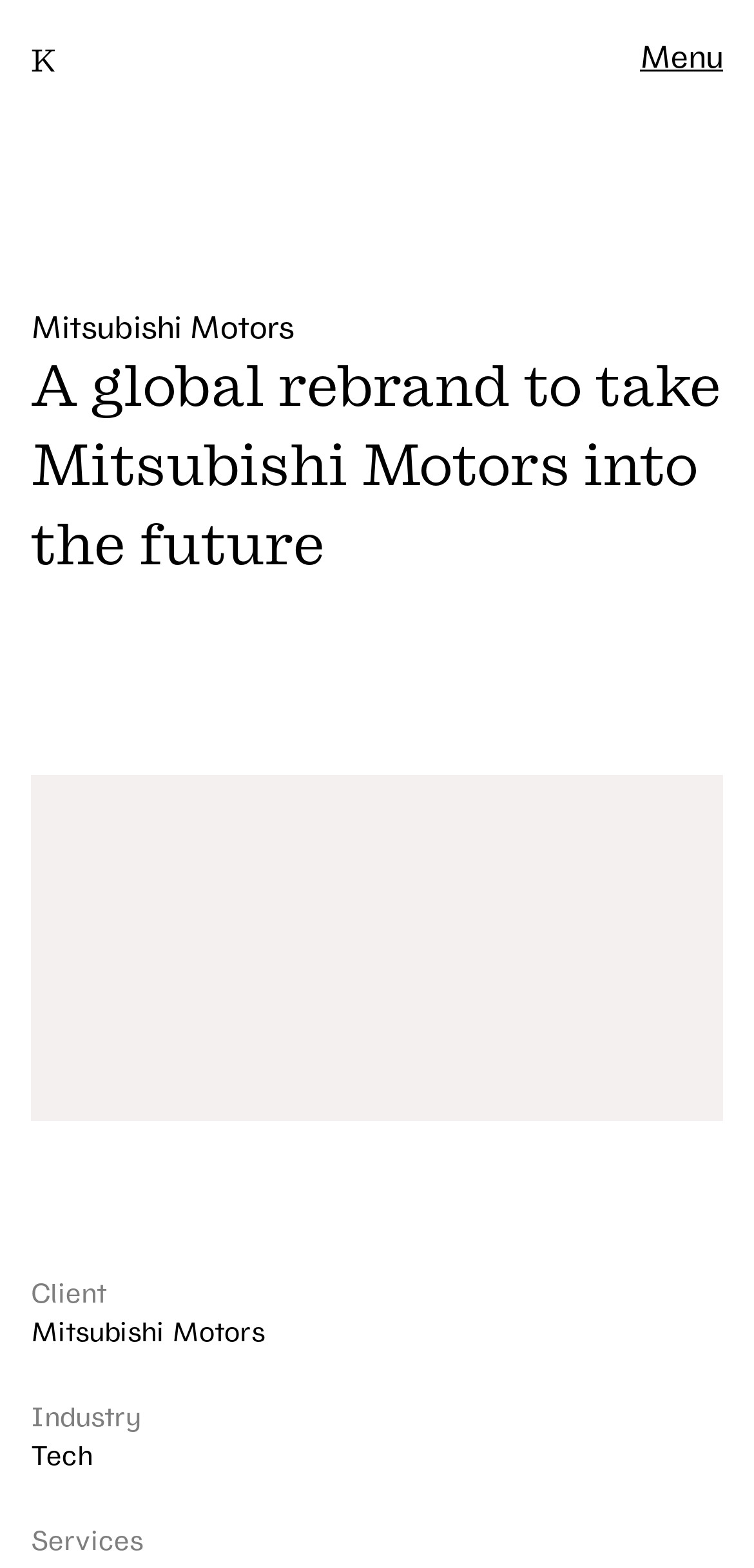What is the client mentioned in the webpage?
Carefully examine the image and provide a detailed answer to the question.

I found the client 'Mitsubishi Motors' mentioned in the webpage, which is located in the main content section, indicated by the StaticText element 'Mitsubishi Motors' with bounding box coordinates [0.041, 0.2, 0.39, 0.219].